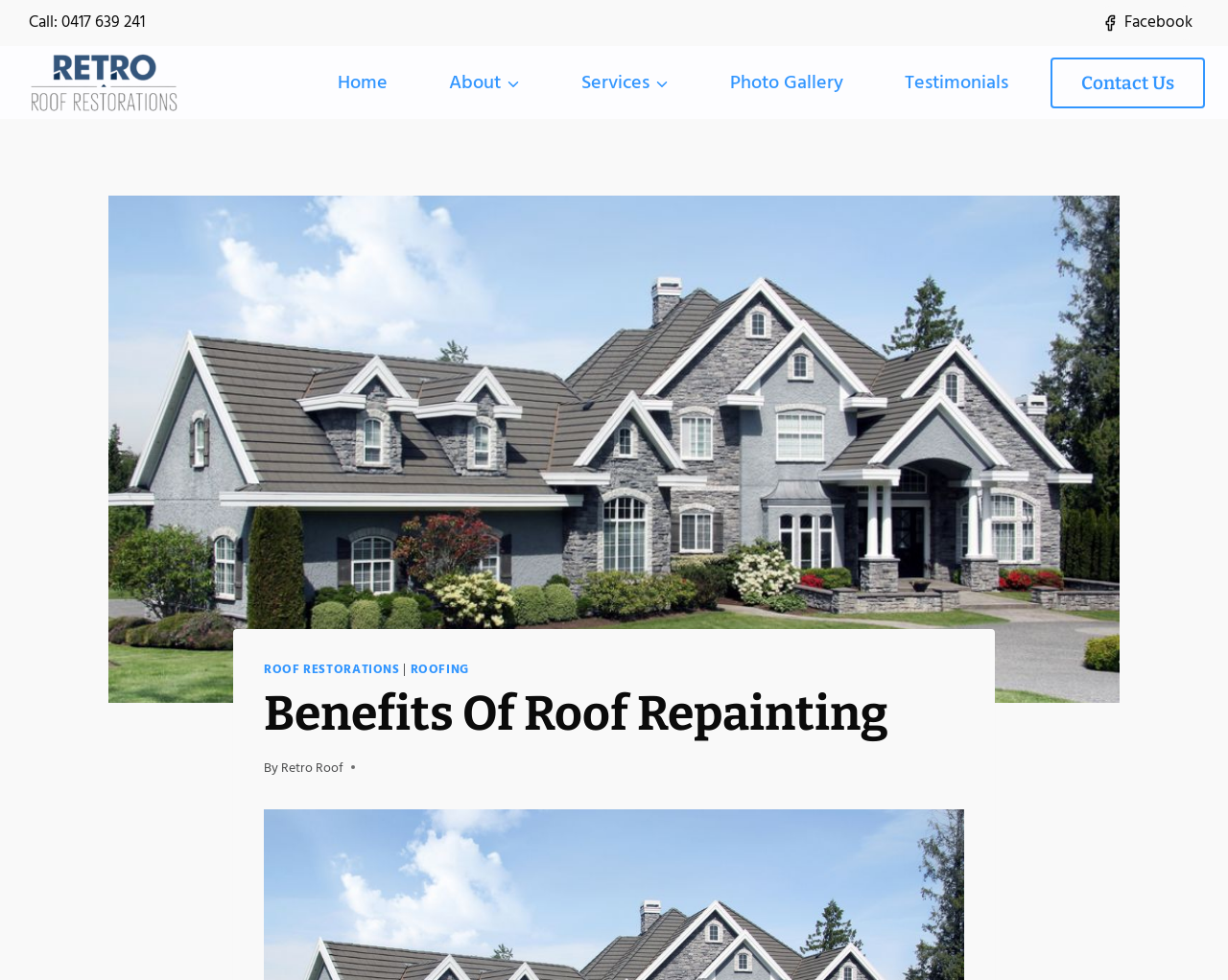Identify the bounding box coordinates of the clickable region necessary to fulfill the following instruction: "Visit Facebook page". The bounding box coordinates should be four float numbers between 0 and 1, i.e., [left, top, right, bottom].

[0.891, 0.006, 0.977, 0.041]